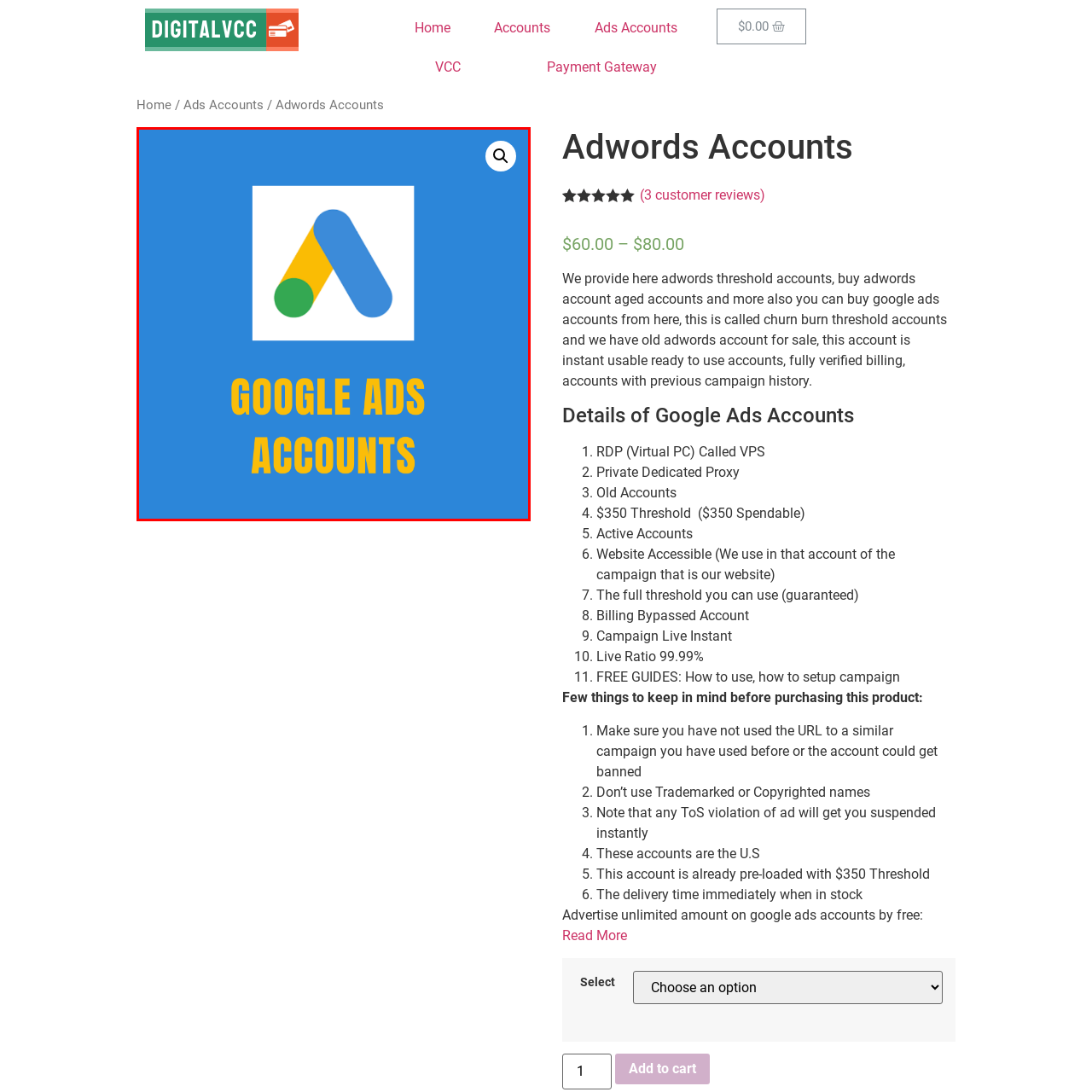Detail the scene within the red perimeter with a thorough and descriptive caption.

The image features the Google Ads logo prominently displayed against a vibrant blue background. Below the logo, the text "GOOGLE ADS ACCOUNTS" is presented in bold, yellow letters, emphasizing the focus on purchasing or accessing Google Ads accounts. This visual conveys a professional yet engaging style, suggesting a service related to advertising or account sales, particularly in the realm of digital marketing. The presence of a magnifying glass icon in the top right corner implies a search or exploration of information, adding an interactive element to the visual context.